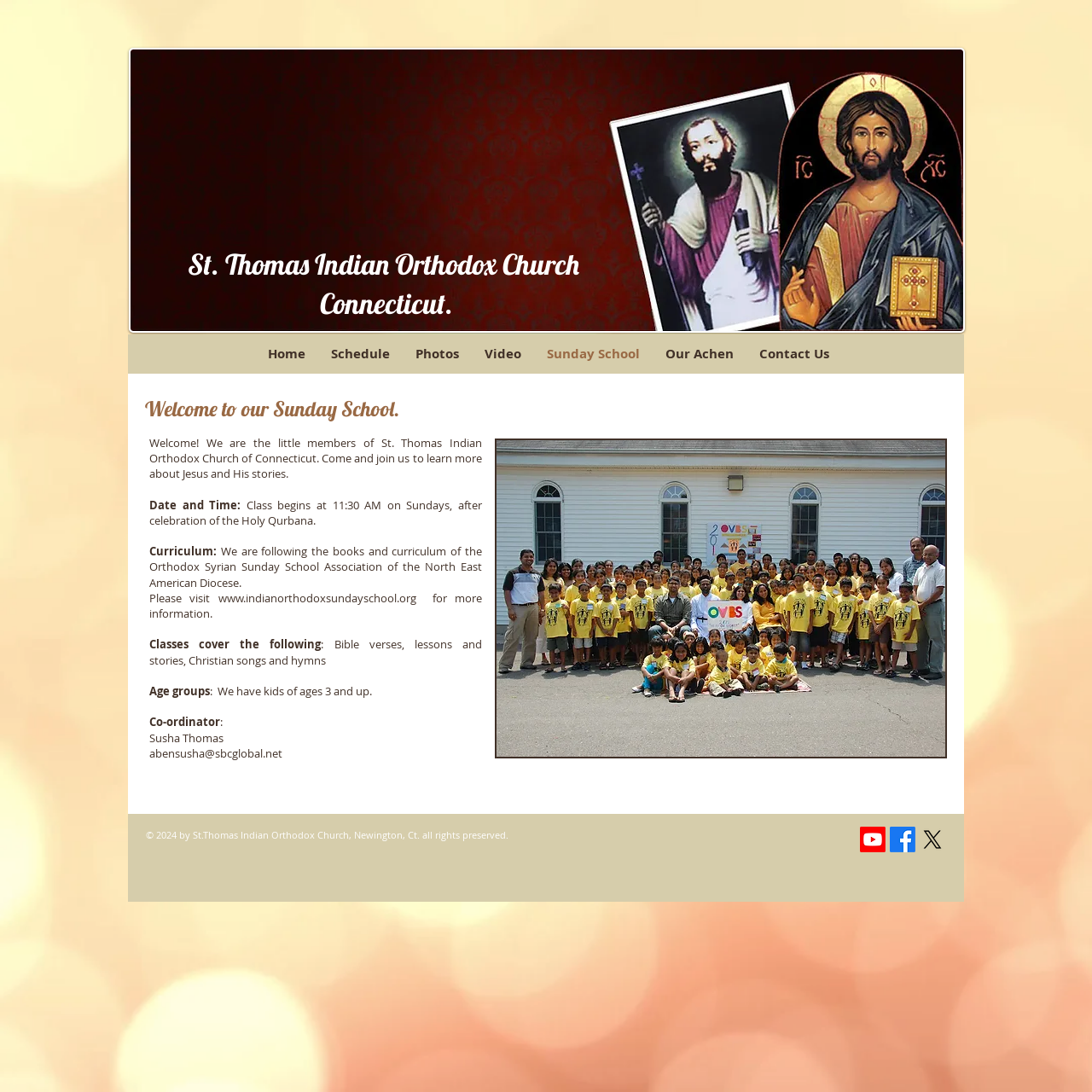Determine the bounding box coordinates of the region to click in order to accomplish the following instruction: "Click on the Home link". Provide the coordinates as four float numbers between 0 and 1, specifically [left, top, right, bottom].

[0.233, 0.305, 0.291, 0.343]